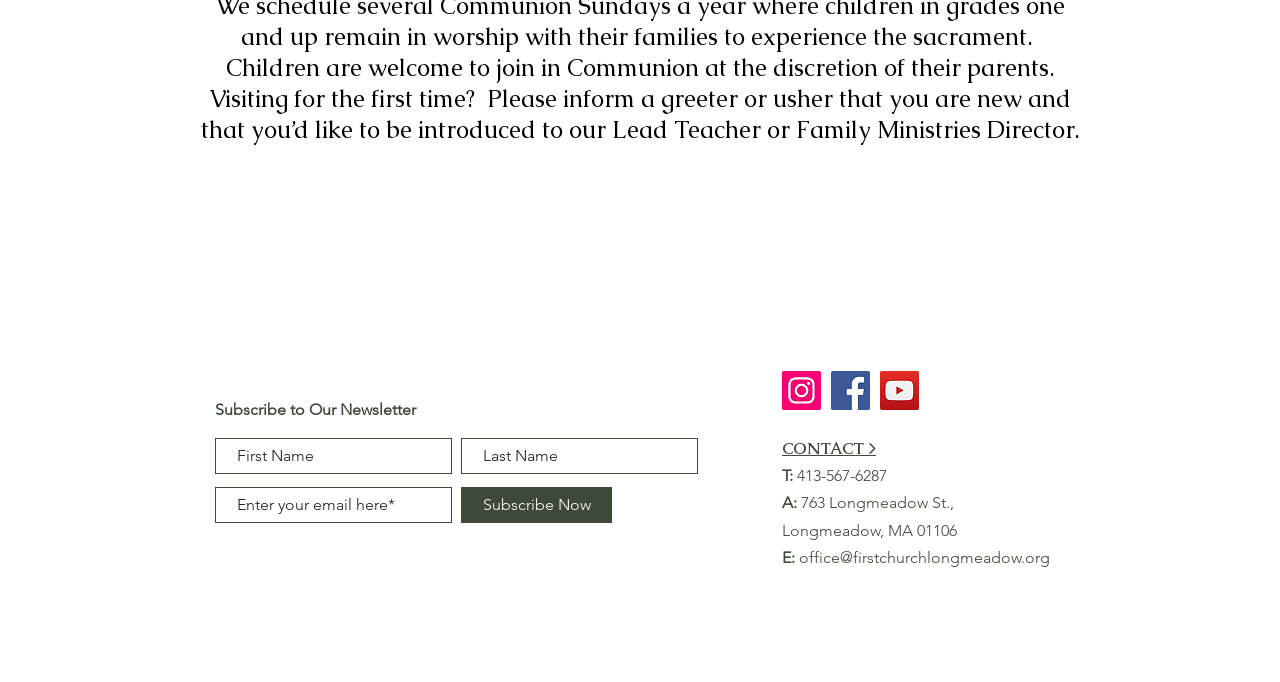Extract the bounding box coordinates for the described element: "Subscribe Now". The coordinates should be represented as four float numbers between 0 and 1: [left, top, right, bottom].

[0.36, 0.715, 0.478, 0.767]